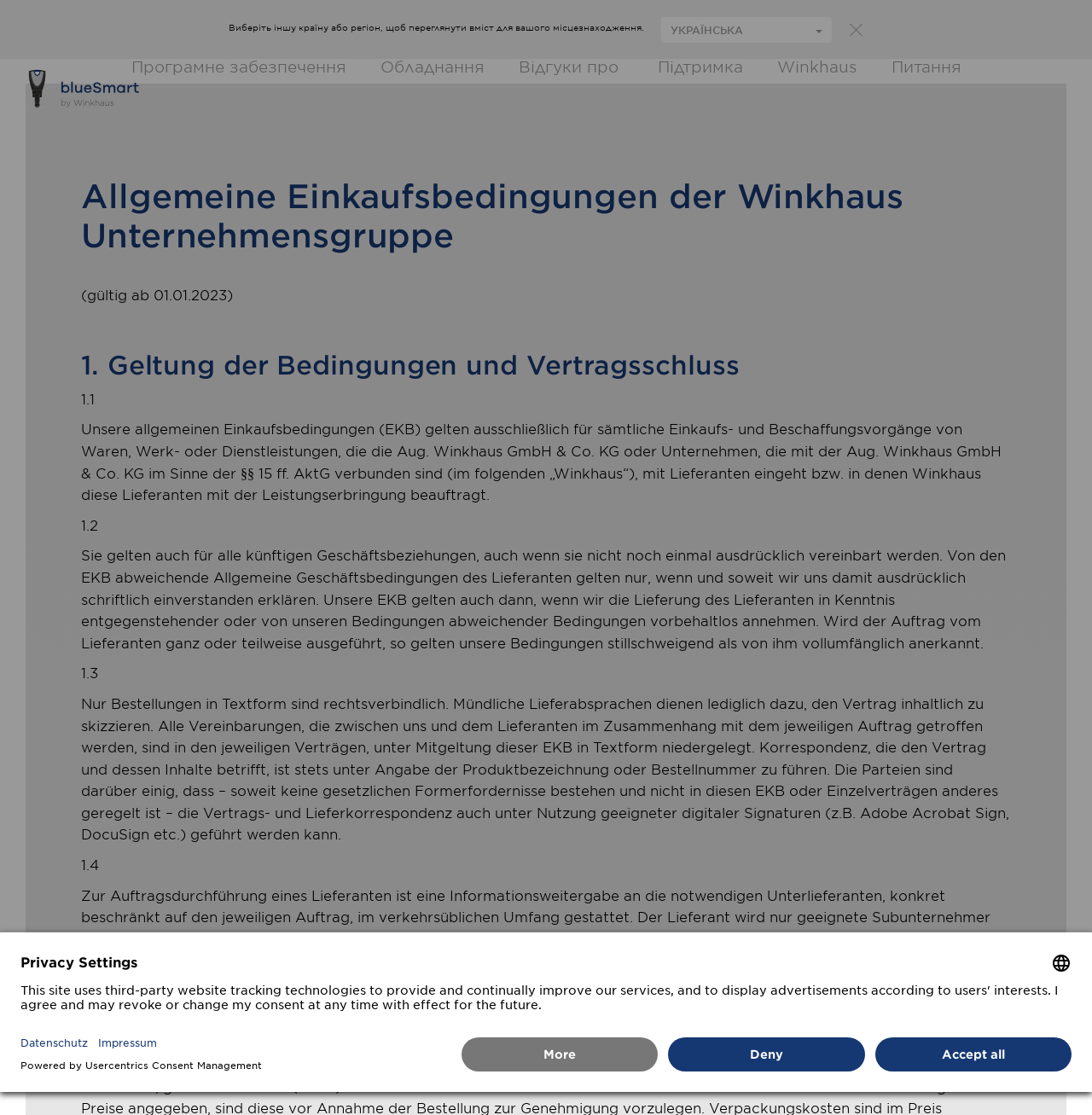Extract the bounding box for the UI element that matches this description: "Програмне забезпечення".

[0.12, 0.073, 0.317, 0.086]